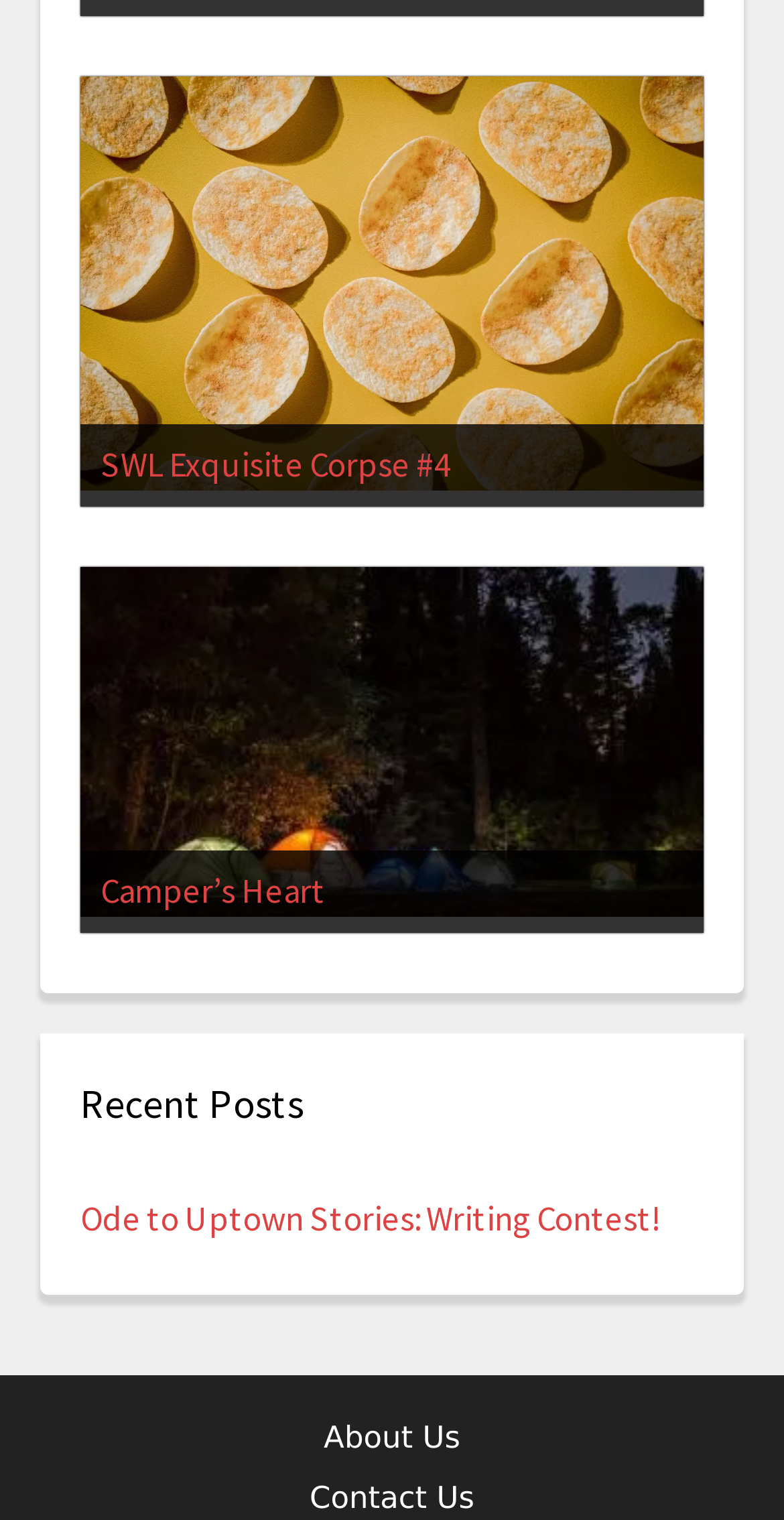What is the title of the first article?
Could you give a comprehensive explanation in response to this question?

I found the first article element with ID 179, which contains a heading element with text 'SWL Exquisite Corpse #4'. Therefore, the title of the first article is 'SWL Exquisite Corpse #4'.